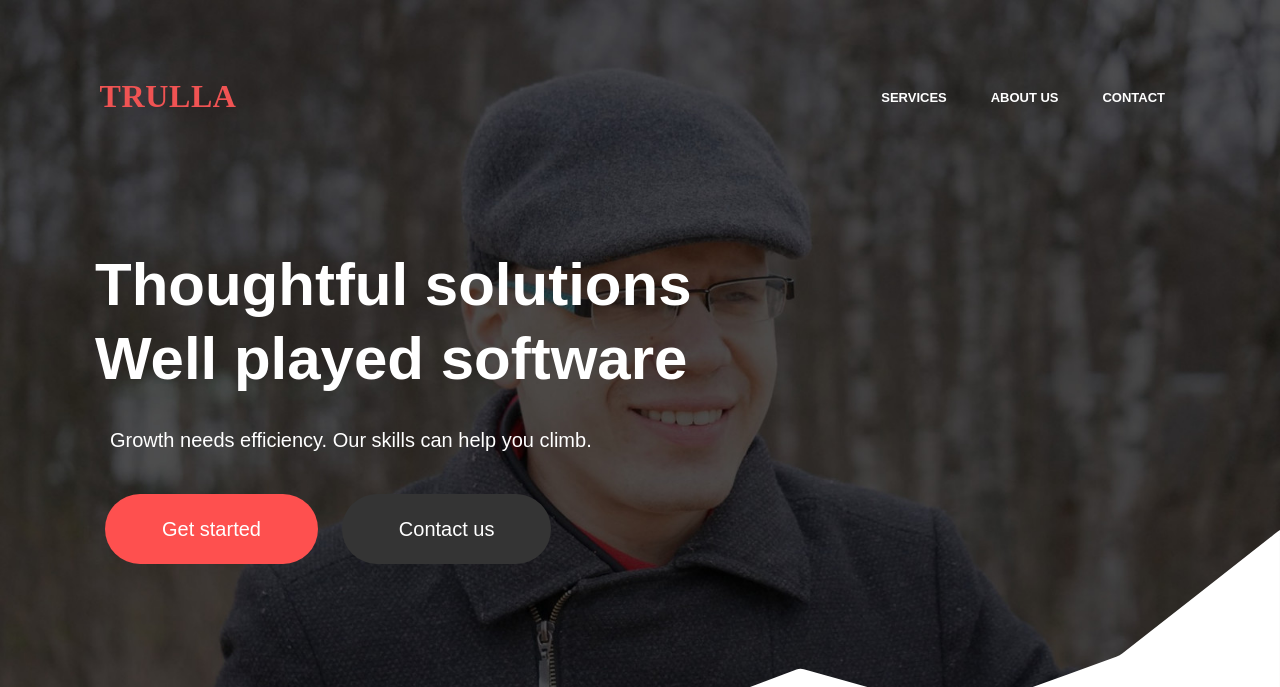Find and provide the bounding box coordinates for the UI element described here: "About Us". The coordinates should be given as four float numbers between 0 and 1: [left, top, right, bottom].

[0.774, 0.116, 0.827, 0.169]